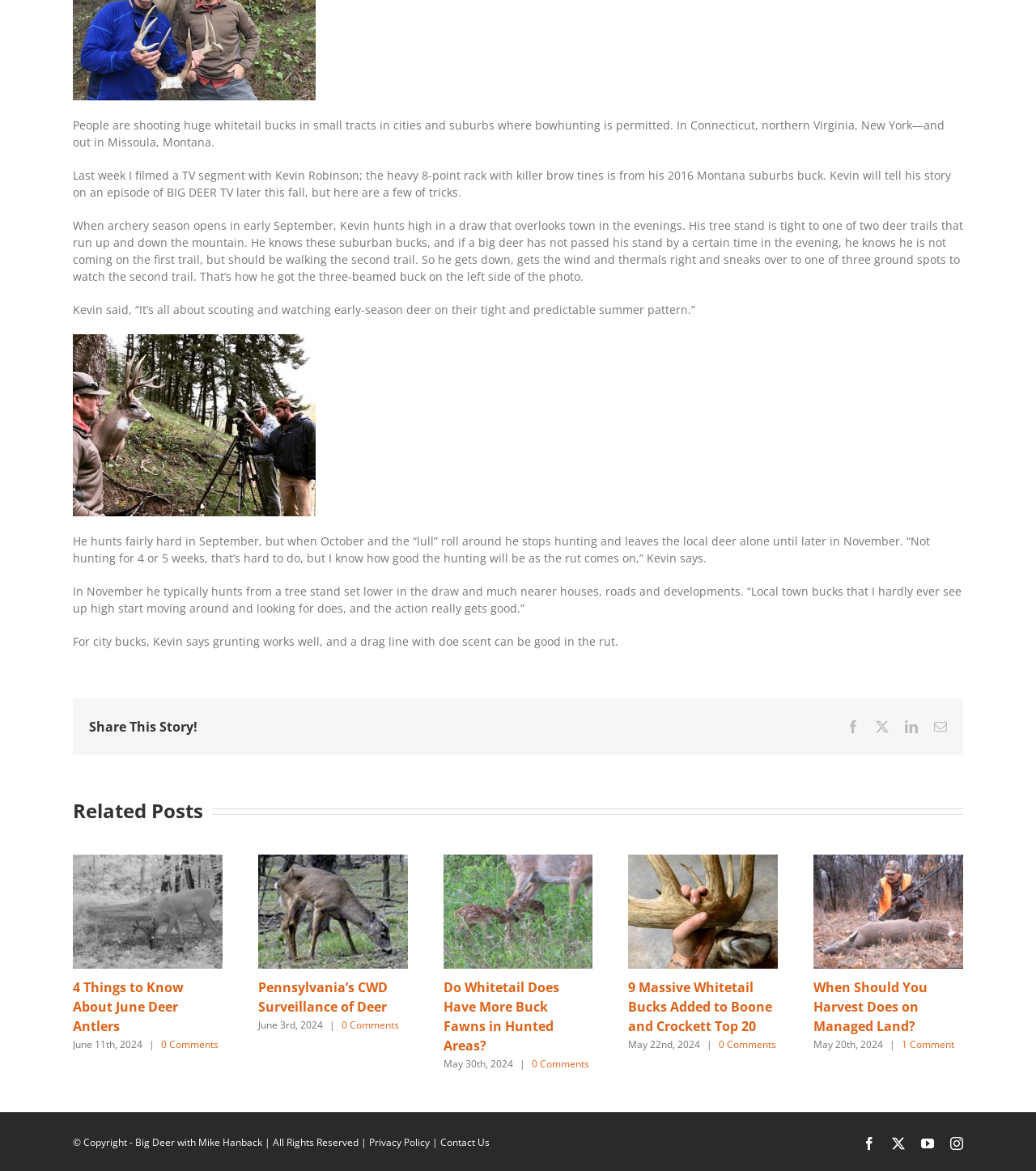Calculate the bounding box coordinates of the UI element given the description: "Sign up now".

None